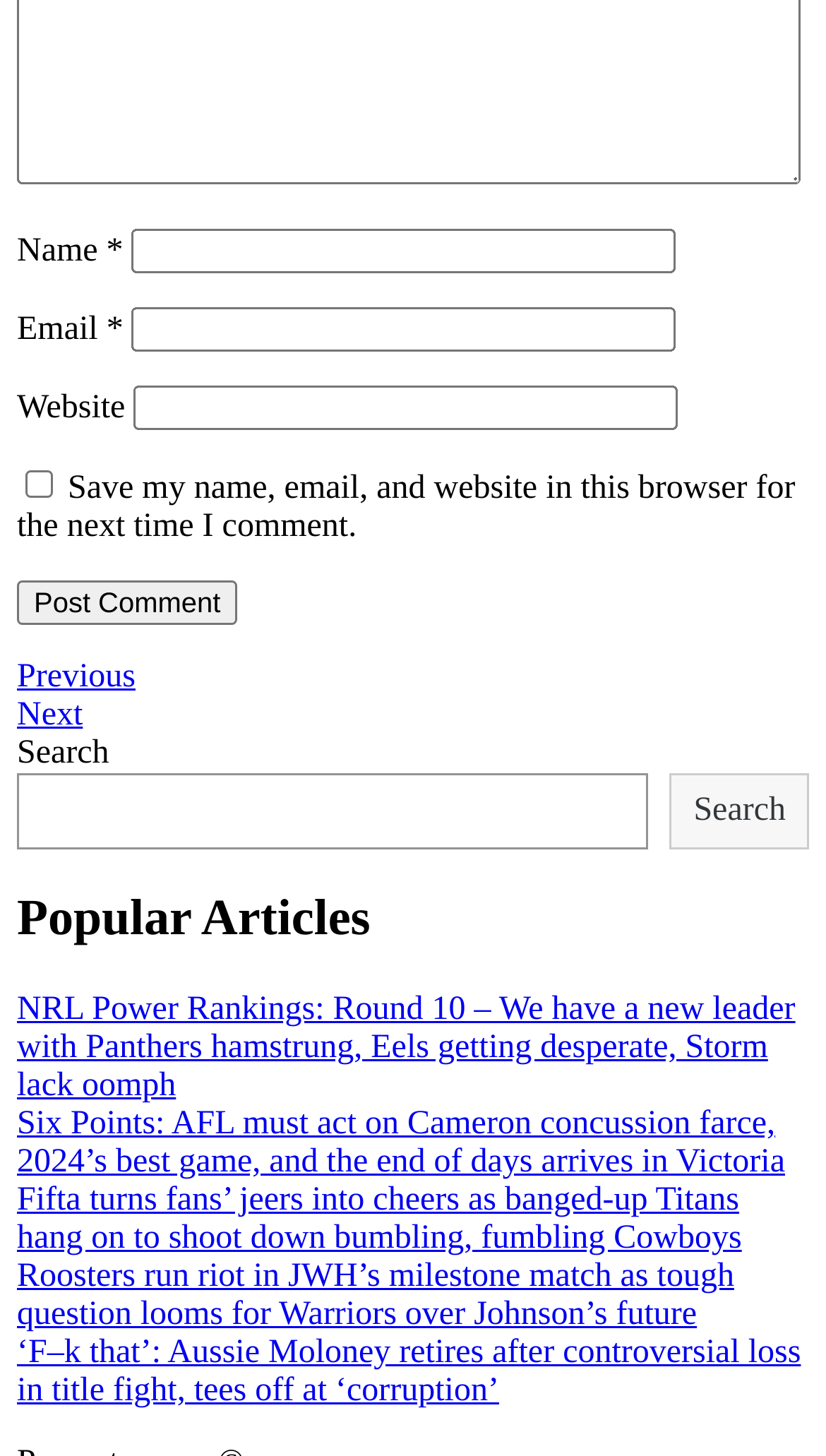How many textboxes are there?
Using the image, provide a concise answer in one word or a short phrase.

3